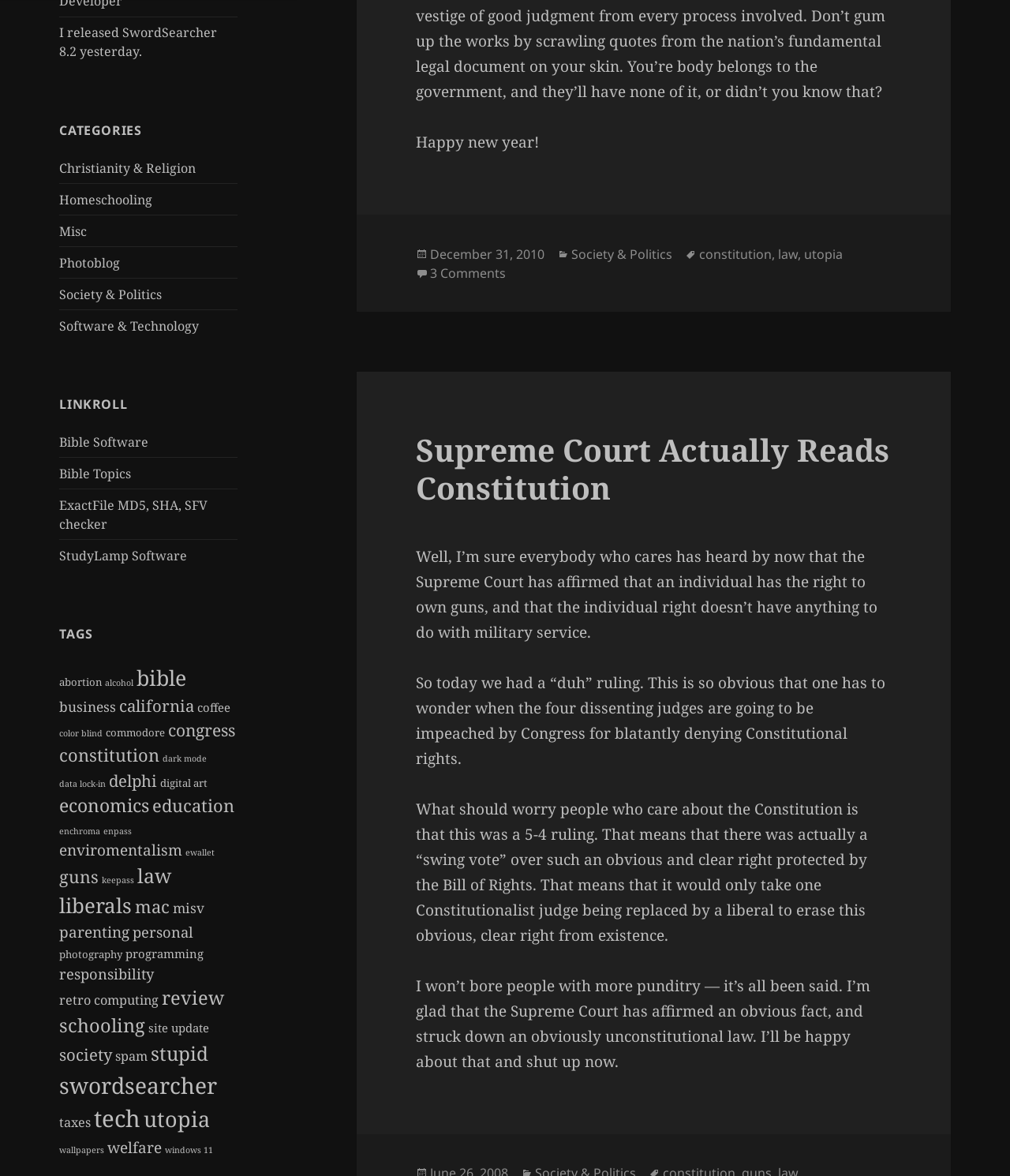Given the element description digital art, identify the bounding box coordinates for the UI element on the webpage screenshot. The format should be (top-left x, top-left y, bottom-right x, bottom-right y), with values between 0 and 1.

[0.159, 0.66, 0.206, 0.672]